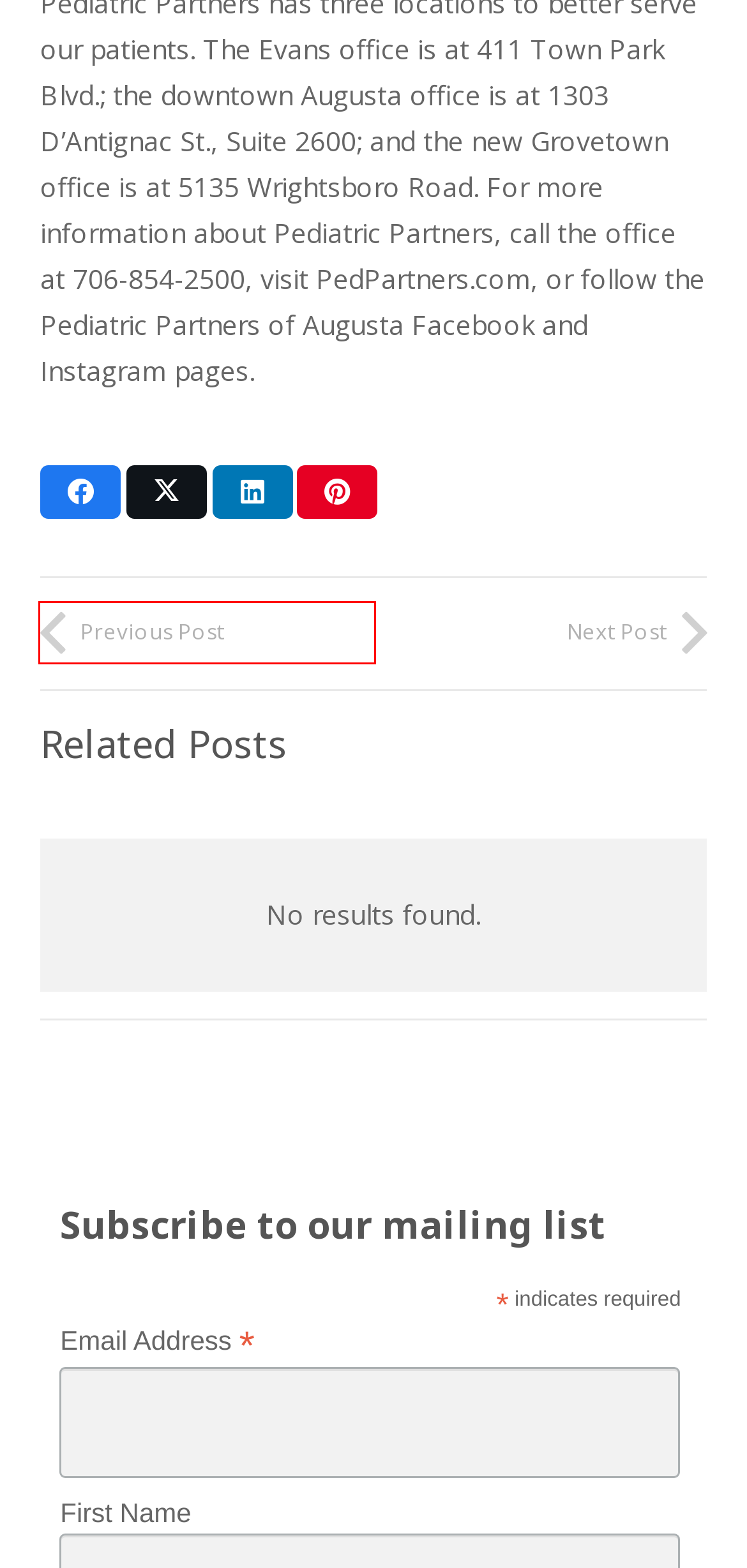Given a screenshot of a webpage with a red bounding box highlighting a UI element, choose the description that best corresponds to the new webpage after clicking the element within the red bounding box. Here are your options:
A. Pediatrician Clinic | Pediatric Care & Doctors for Children
B. Pediatric Partners of Augusta: New Patient Forms
C. Why choose Pediatric Partners for children's care: Pediatric Partners
D. Reasons to Try Breastfeeding - Pediatric Partners of Augusta
E. The Added Comfort of Seeing Your Pediatrician After Hours - Pediatric Partners of Augusta
F. Contact Pediatric Partners: After Hours Pediatric Care in Augusta
G. Sitemap | Pediatric Care | Pediatric Allergist : Pediatric Partners
H. Patient Portal

E